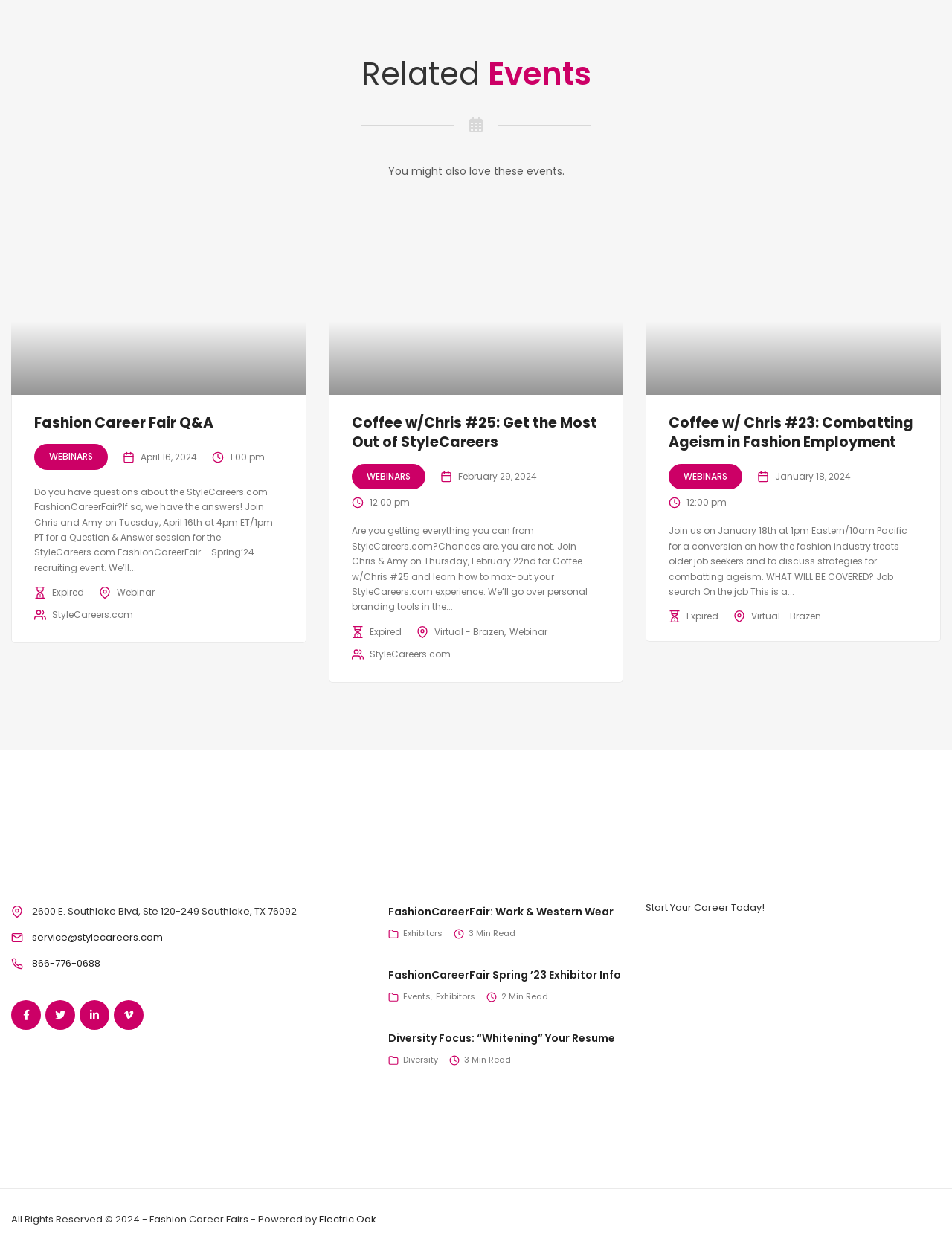Please identify the bounding box coordinates of the region to click in order to complete the given instruction: "Call StyleCareers.com at 866-776-0688". The coordinates should be four float numbers between 0 and 1, i.e., [left, top, right, bottom].

[0.034, 0.765, 0.105, 0.778]